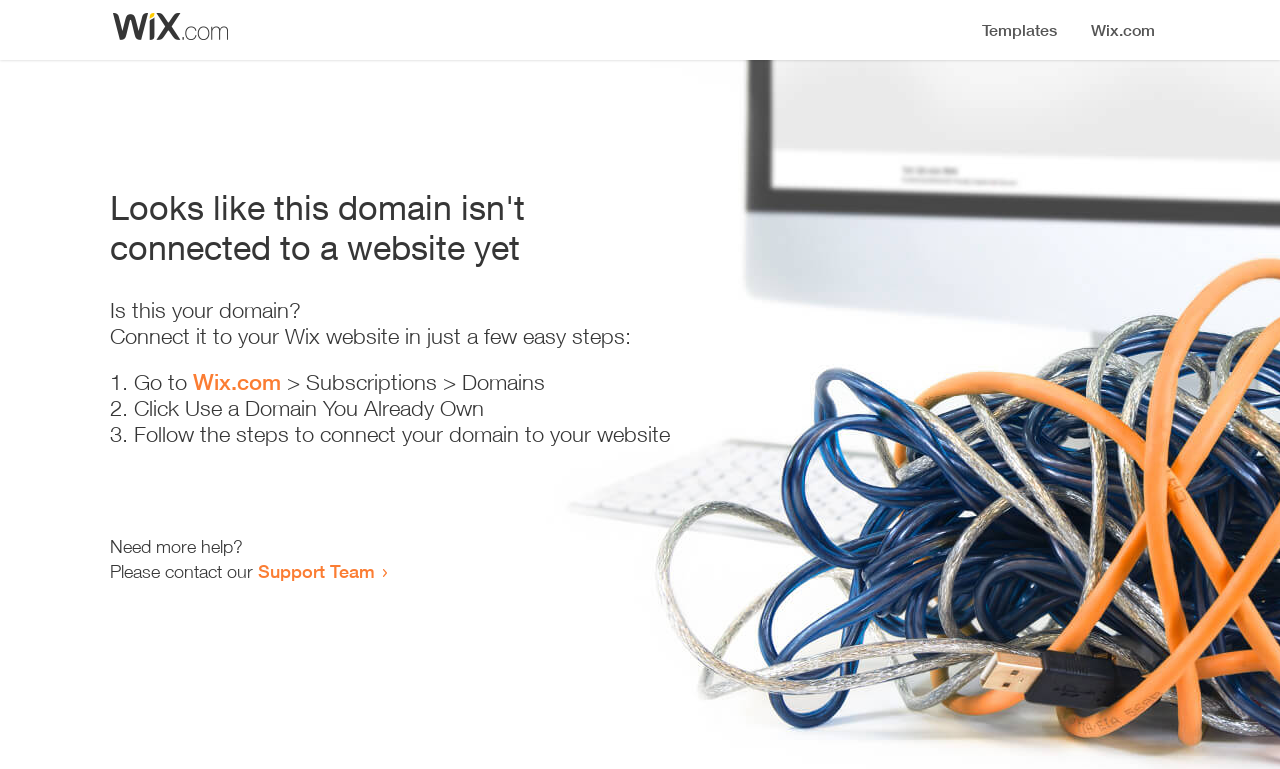What is the purpose of the webpage?
Give a detailed and exhaustive answer to the question.

The webpage provides instructions on how to connect a domain to a Wix website, which implies that the purpose of the webpage is to facilitate this process.